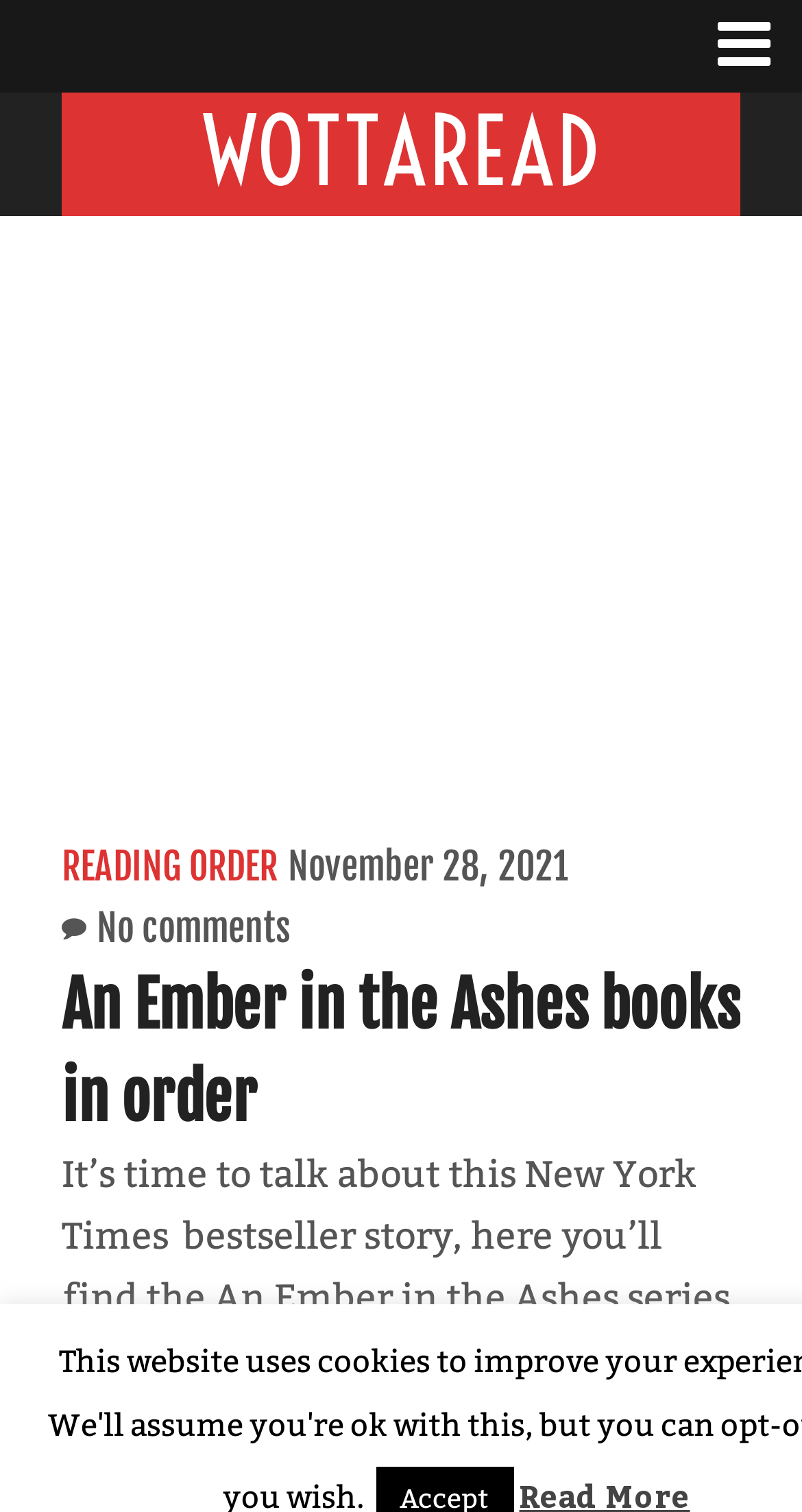What is the name of the book series?
Give a one-word or short phrase answer based on the image.

An Ember in the Ashes